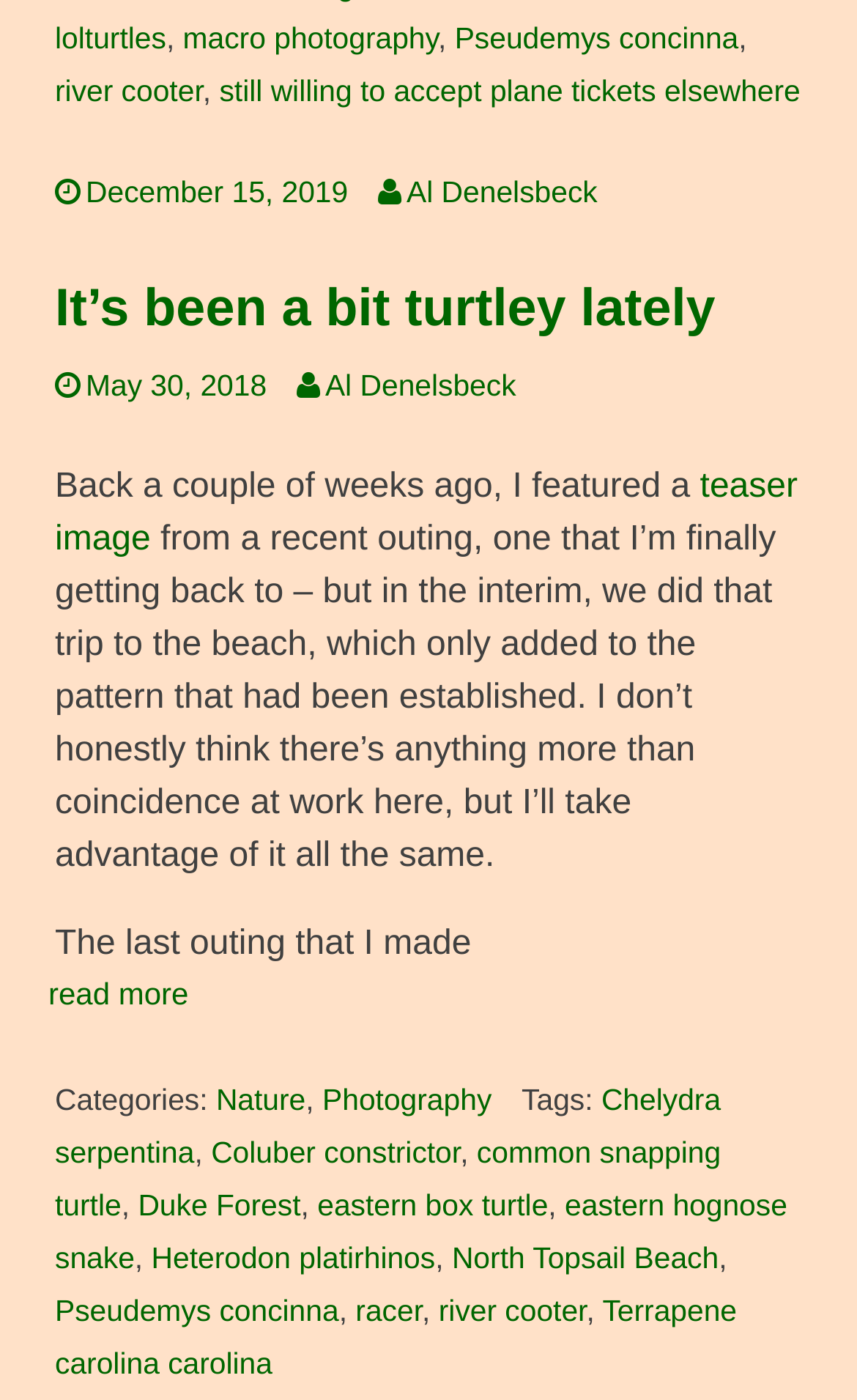What is the date of the article?
By examining the image, provide a one-word or phrase answer.

May 30, 2018